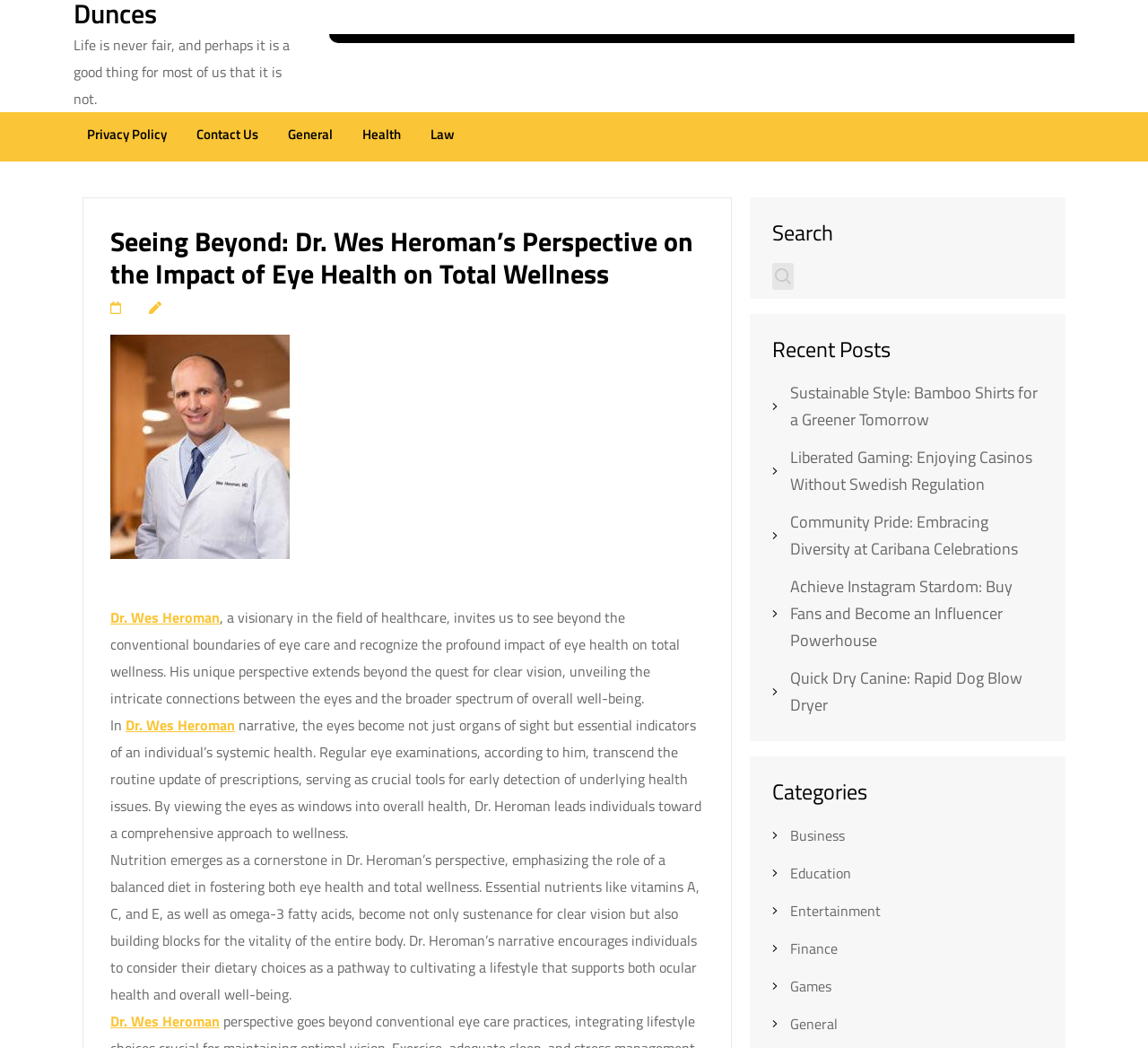Please locate the bounding box coordinates of the element that should be clicked to complete the given instruction: "Read the 'Why Watch News Reporter 7.5: The Frat Boy Photographer' article".

None